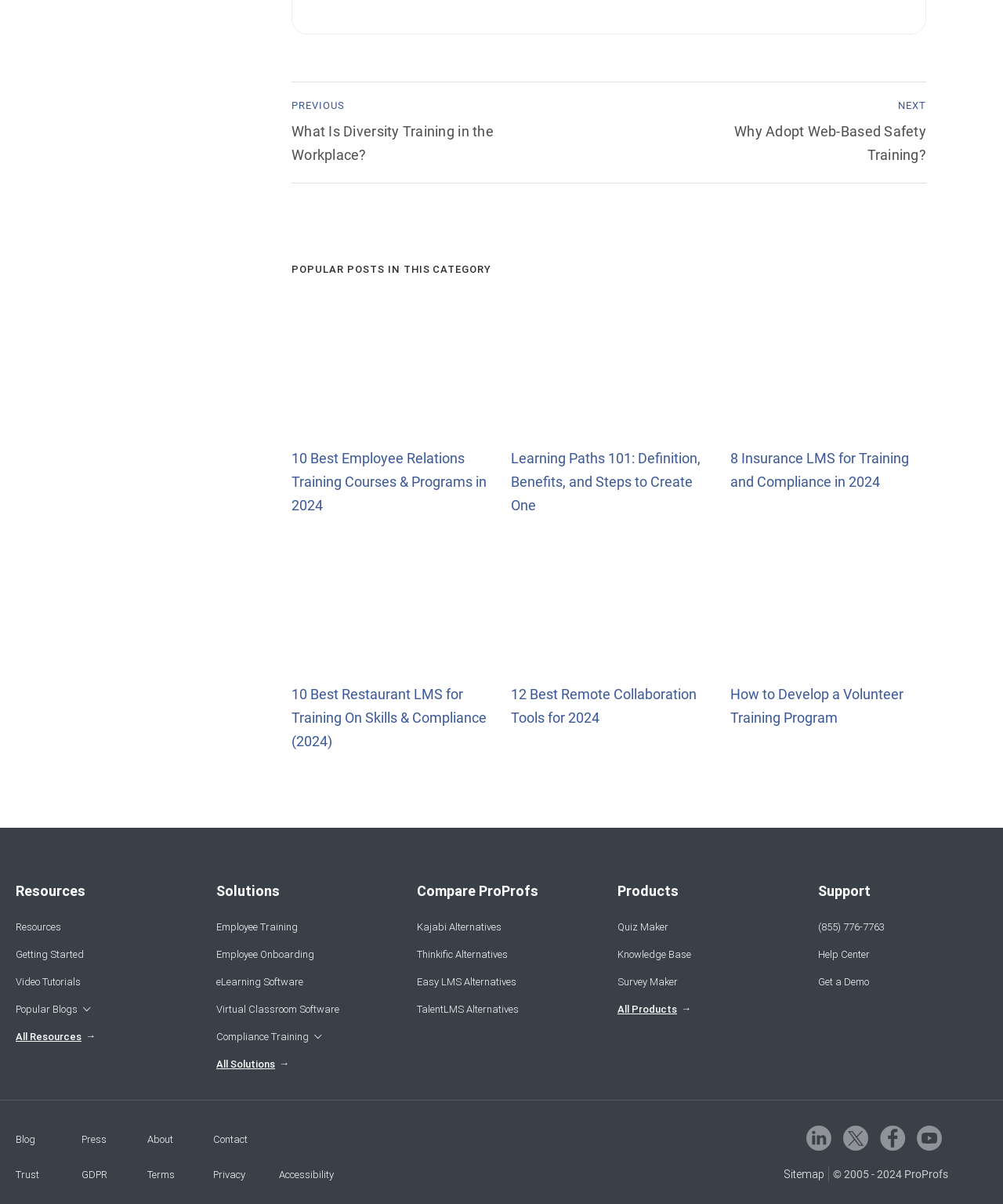Identify the bounding box coordinates of the element to click to follow this instruction: 'Click on the 'NEXT Why Adopt Web-Based Safety Training?' link'. Ensure the coordinates are four float values between 0 and 1, provided as [left, top, right, bottom].

[0.689, 0.082, 0.97, 0.139]